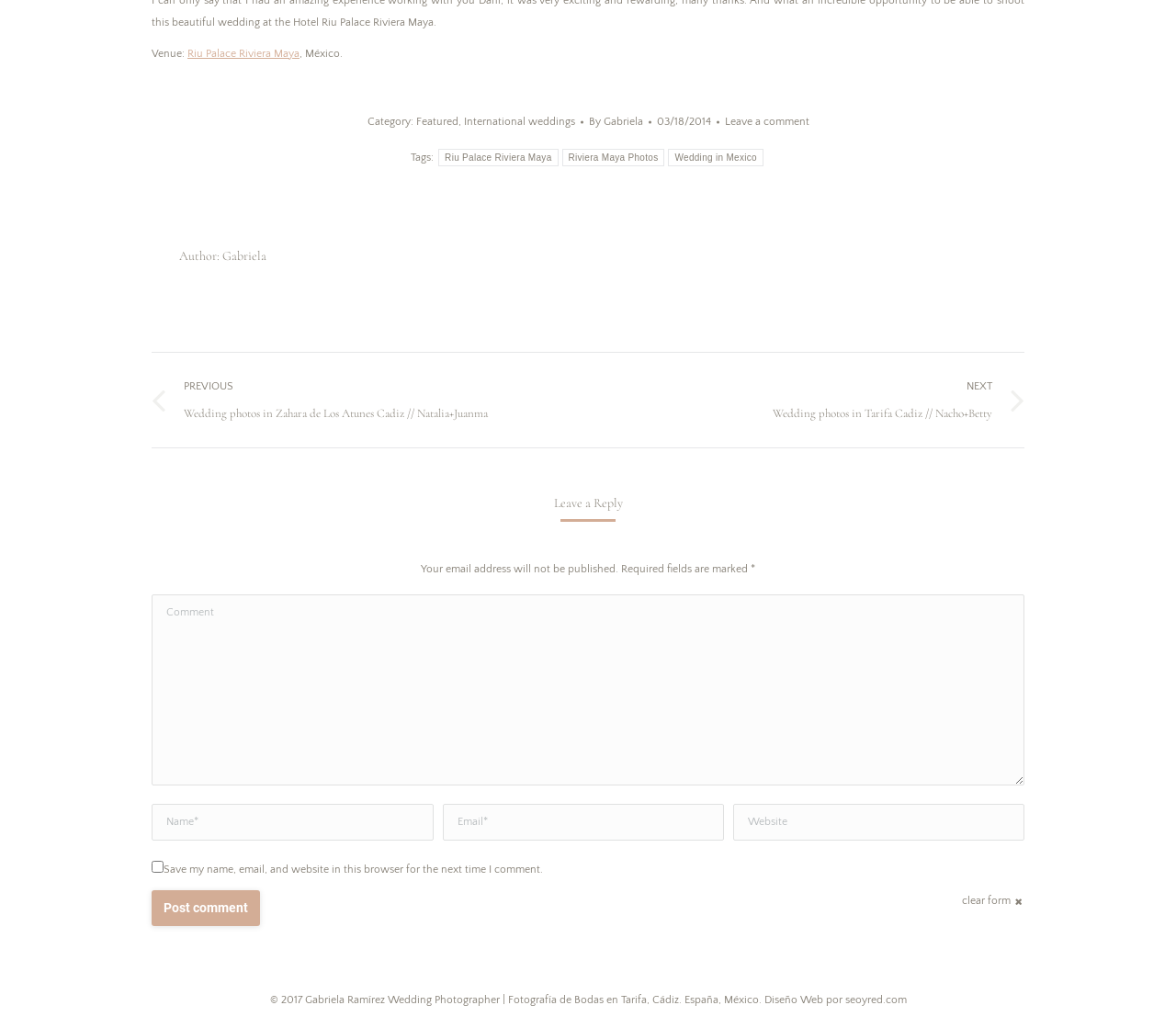Pinpoint the bounding box coordinates of the clickable area needed to execute the instruction: "Leave a comment". The coordinates should be specified as four float numbers between 0 and 1, i.e., [left, top, right, bottom].

[0.616, 0.108, 0.688, 0.129]